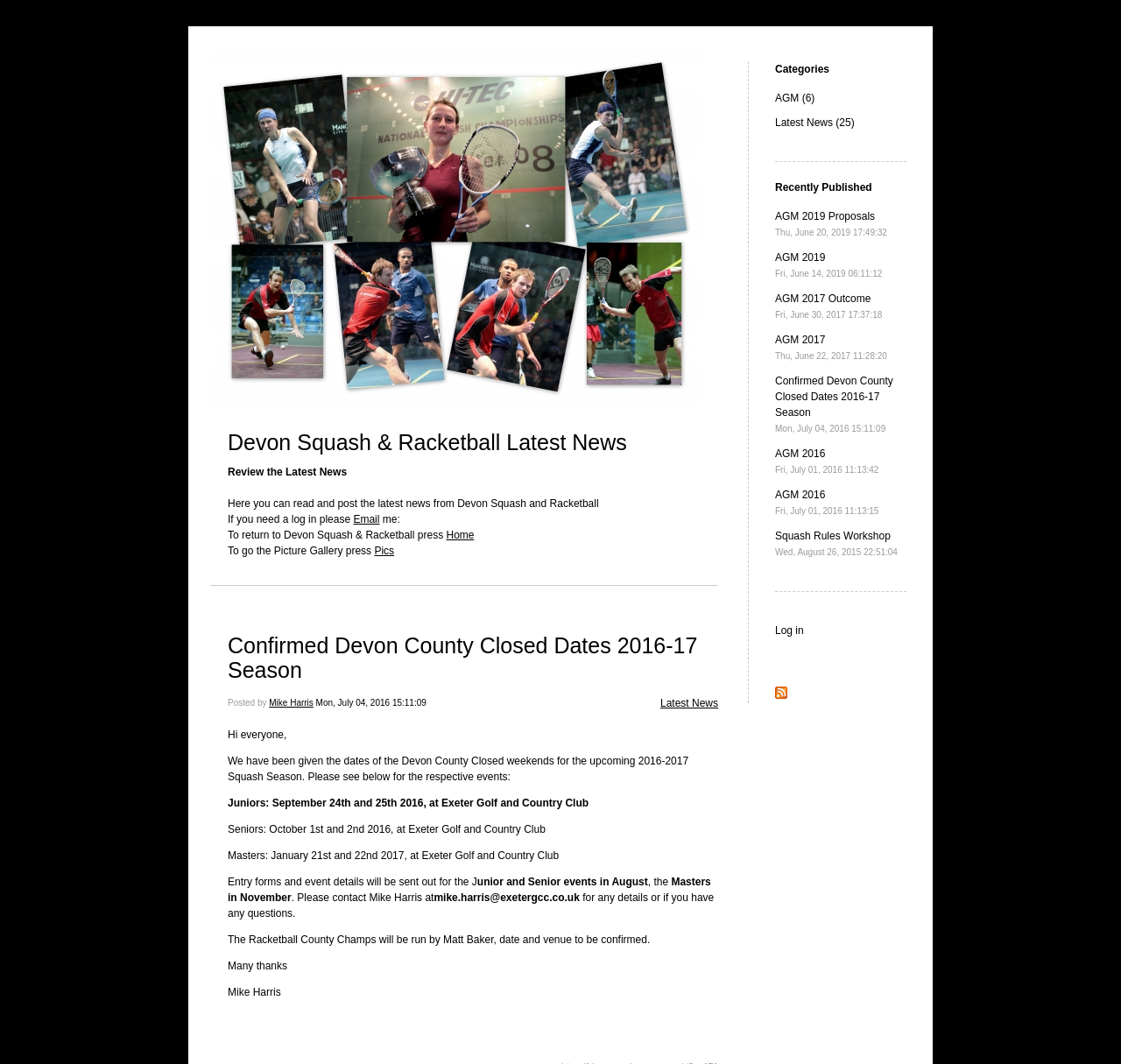Using the description "Mon, July 04, 2016 15:11:09", locate and provide the bounding box of the UI element.

[0.282, 0.656, 0.38, 0.665]